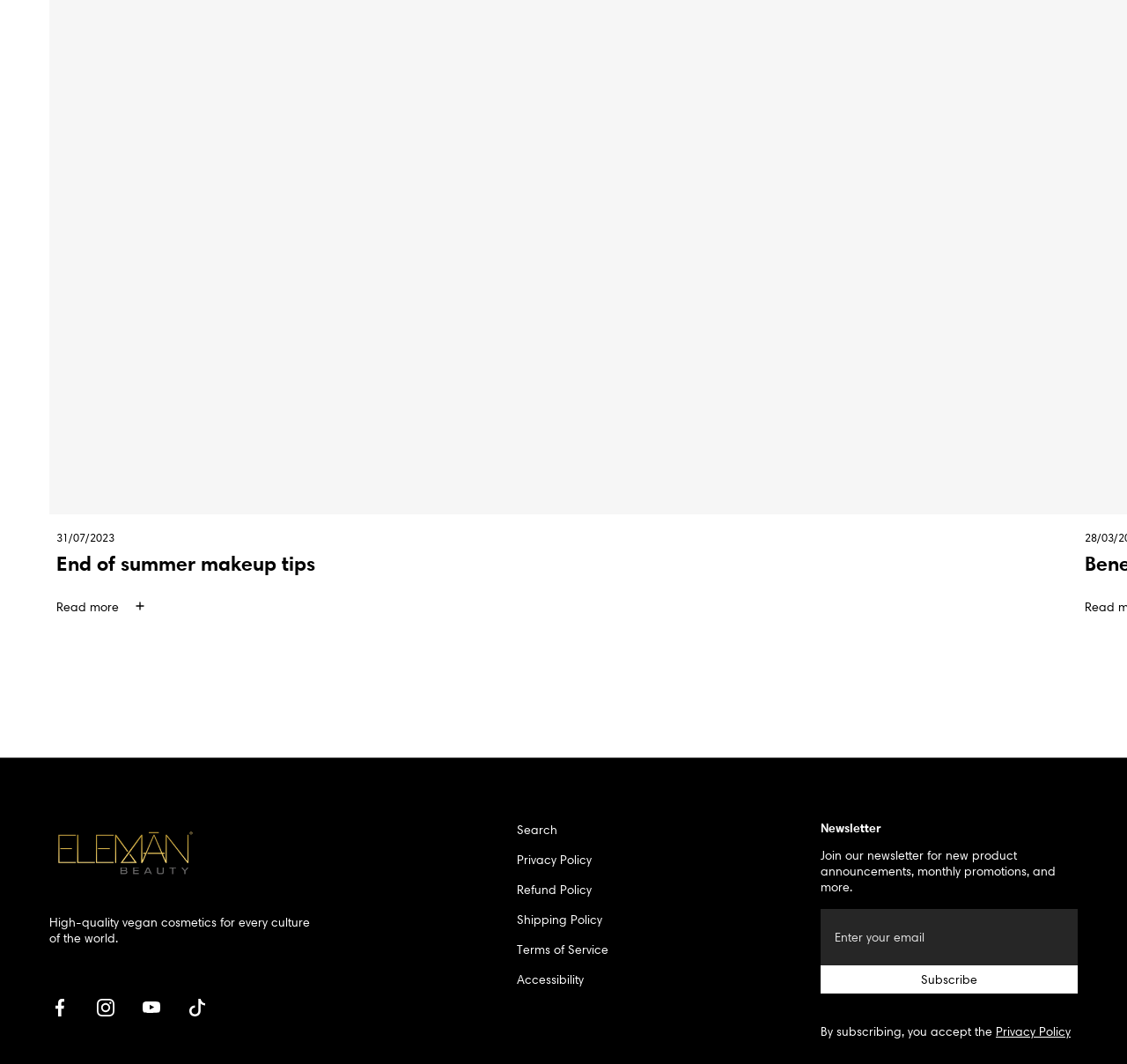Determine the bounding box coordinates of the element that should be clicked to execute the following command: "Click on 'End of summer makeup tips'".

[0.05, 0.52, 0.725, 0.54]